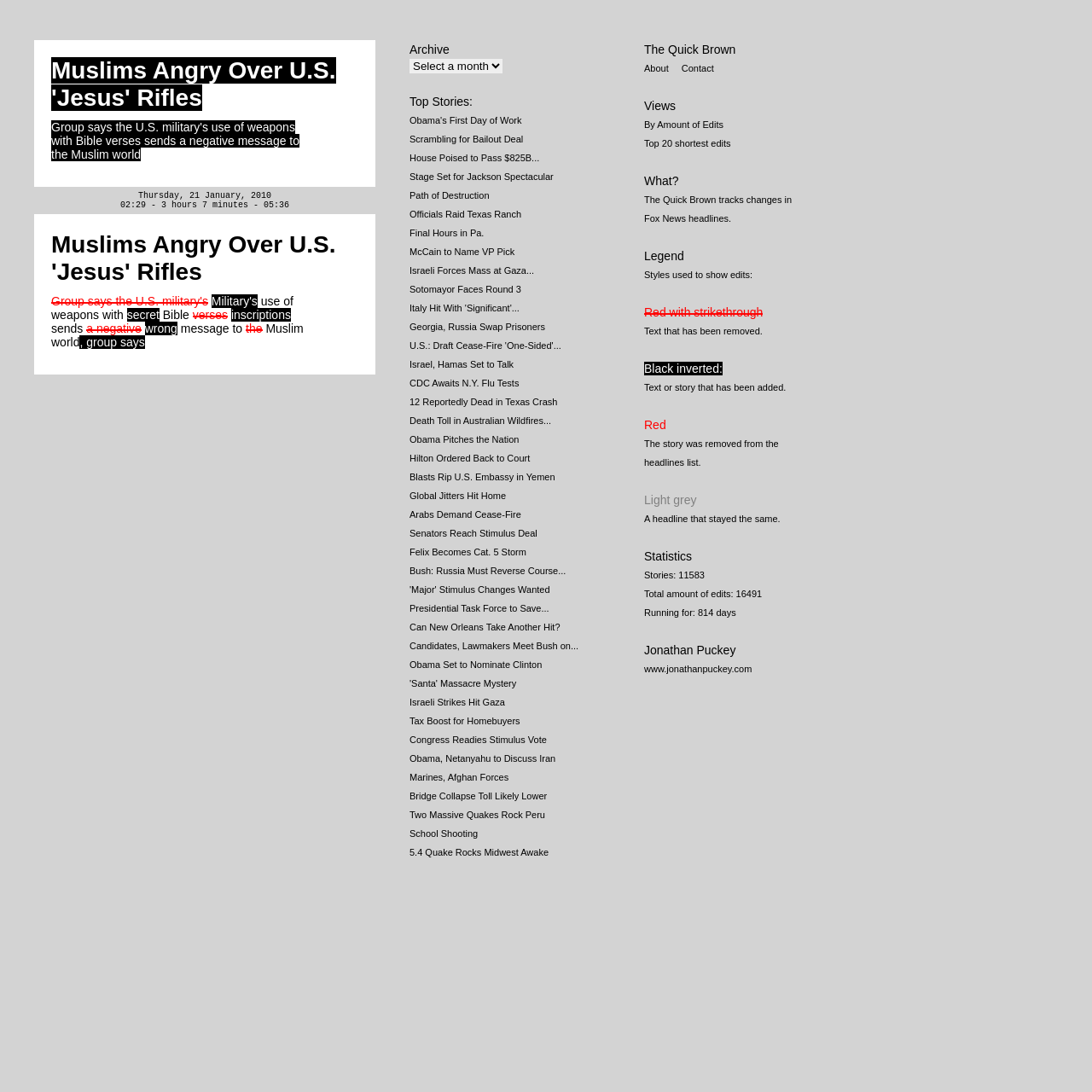Please provide the bounding box coordinates for the element that needs to be clicked to perform the instruction: "Select an option from the combobox". The coordinates must consist of four float numbers between 0 and 1, formatted as [left, top, right, bottom].

[0.375, 0.054, 0.46, 0.067]